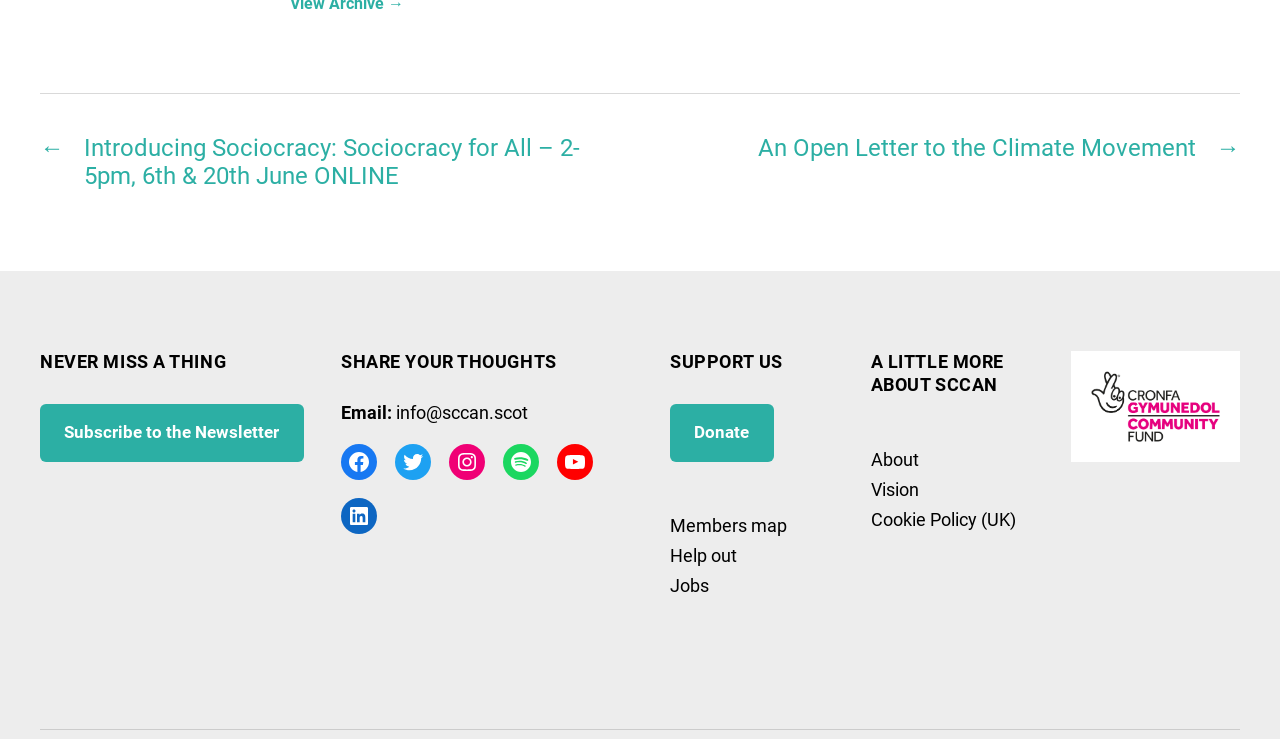Please identify the coordinates of the bounding box that should be clicked to fulfill this instruction: "Read about Imagine a World – Impacts and Effects".

None